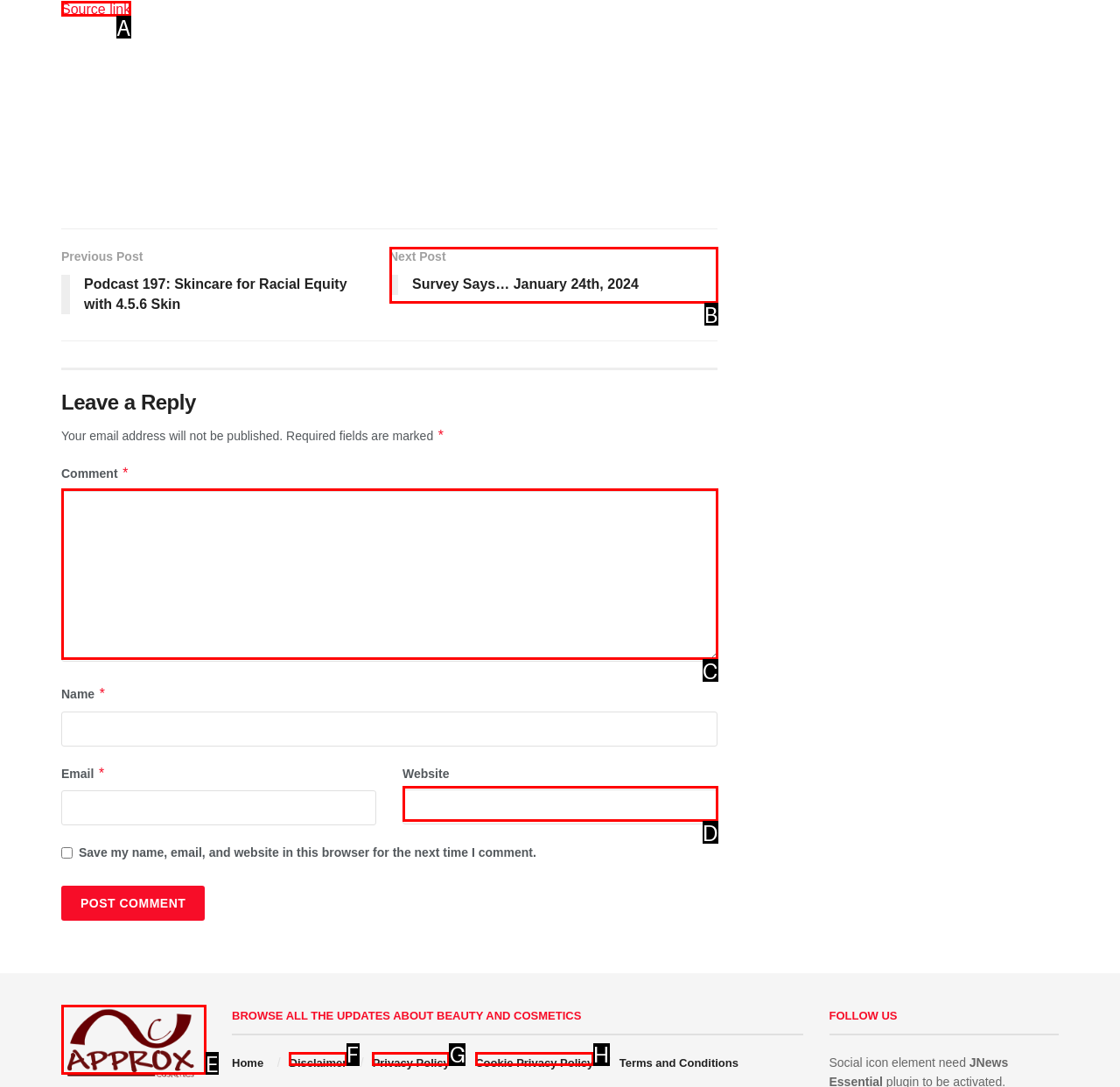Please provide the letter of the UI element that best fits the following description: parent_node: Comment * name="comment"
Respond with the letter from the given choices only.

C